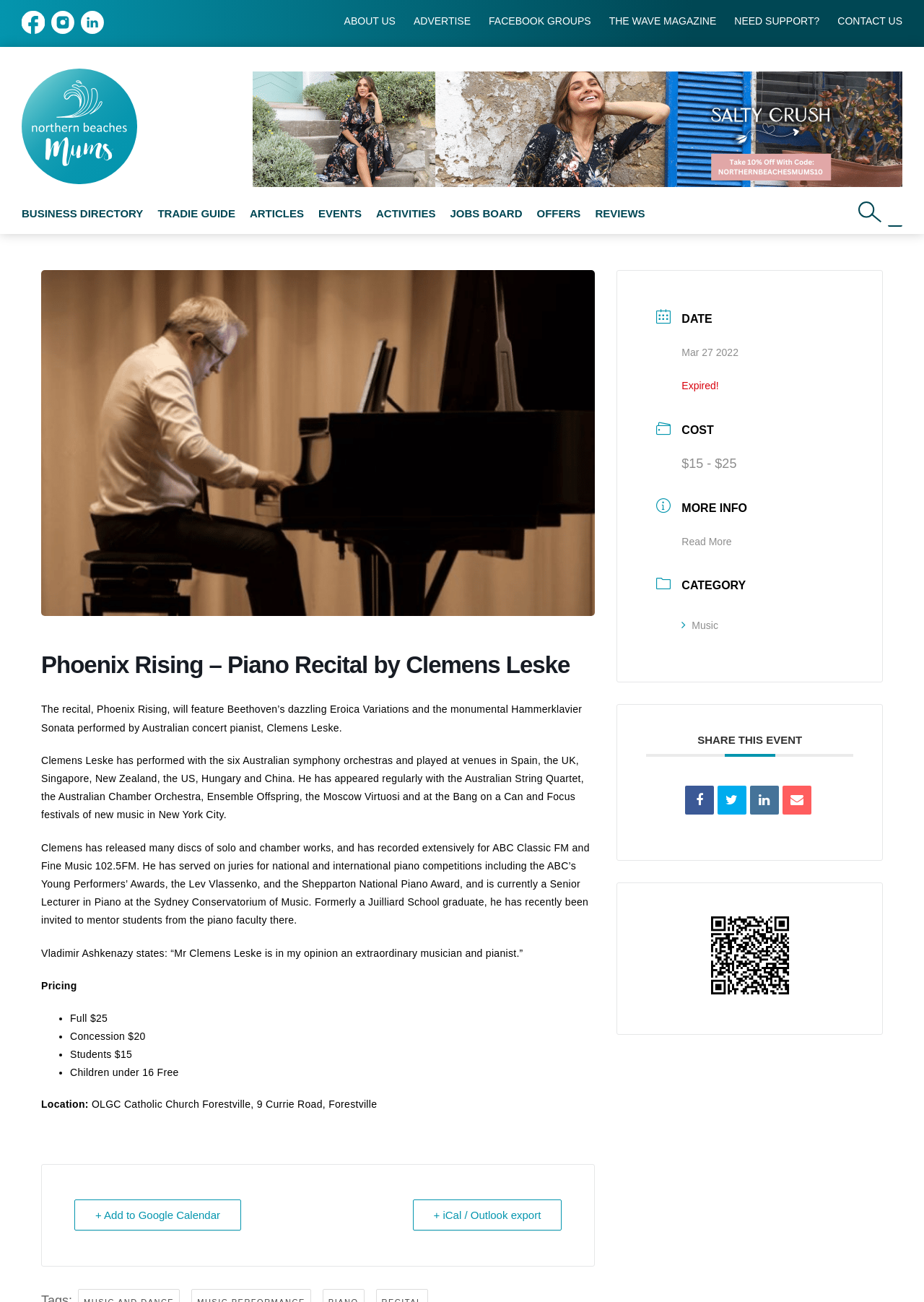Locate the bounding box of the UI element defined by this description: "Poverty & Homelessness". The coordinates should be given as four float numbers between 0 and 1, formatted as [left, top, right, bottom].

None